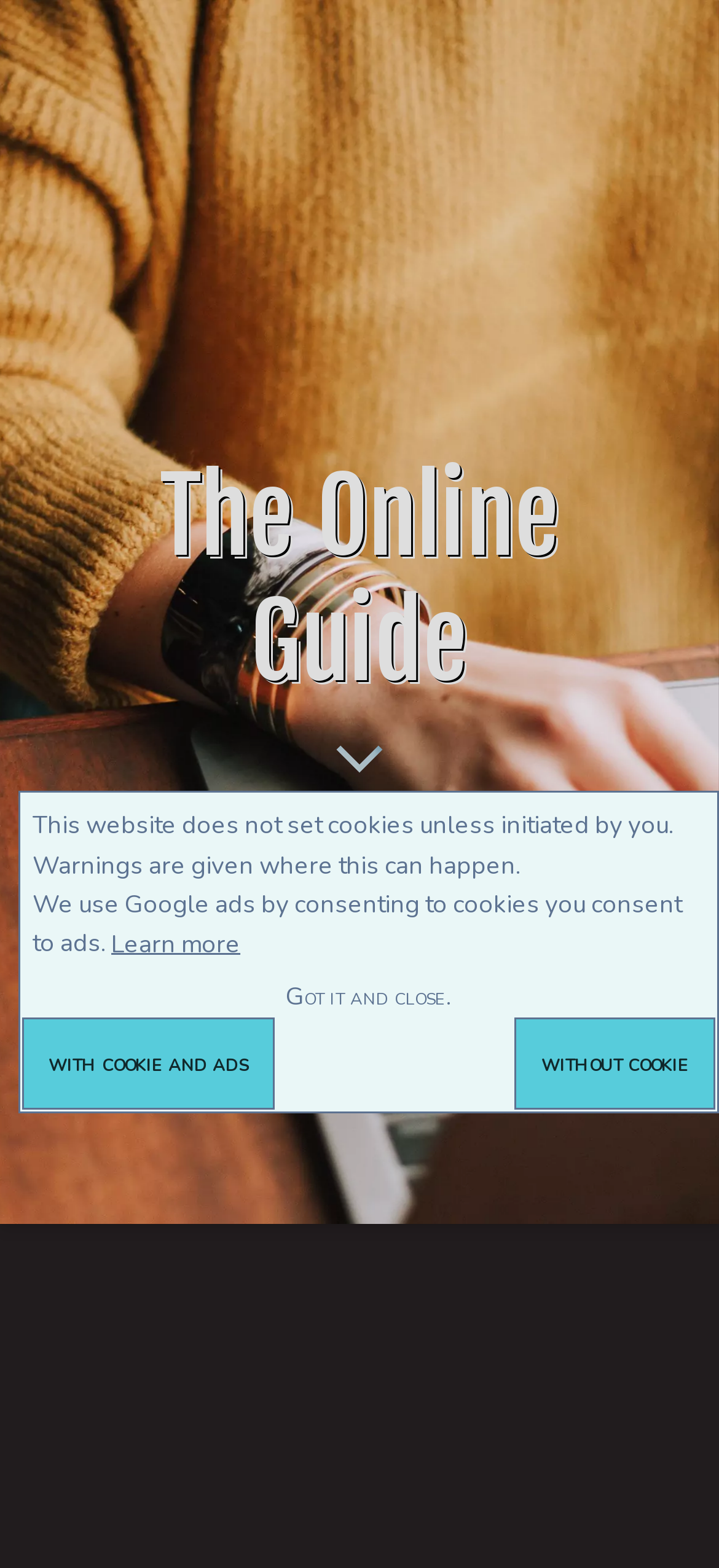What is the main topic of this webpage?
Using the image, provide a concise answer in one word or a short phrase.

Universal Studio Tours